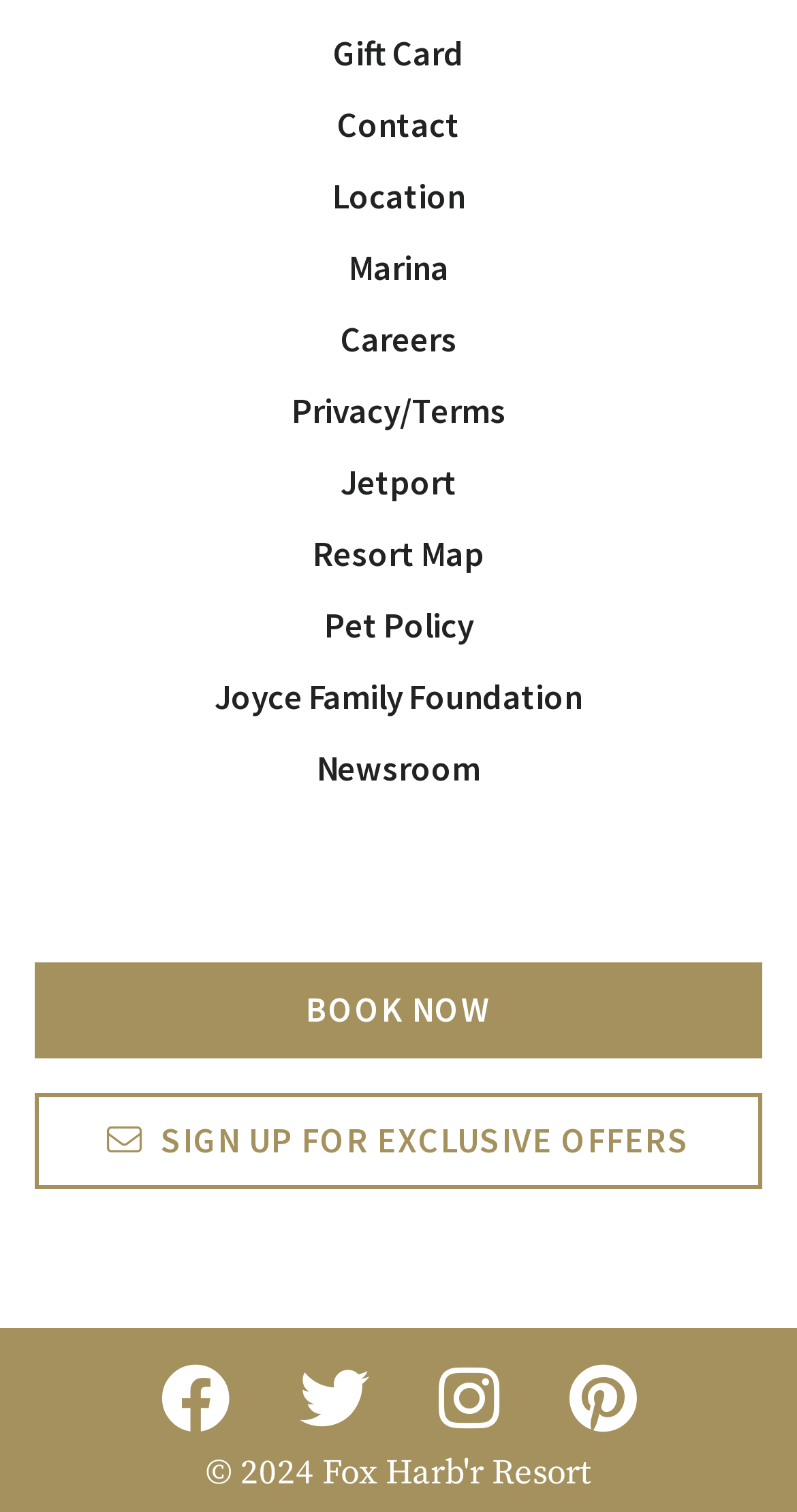Please identify the bounding box coordinates of the element's region that I should click in order to complete the following instruction: "Visit Facebook page". The bounding box coordinates consist of four float numbers between 0 and 1, i.e., [left, top, right, bottom].

[0.201, 0.901, 0.288, 0.947]